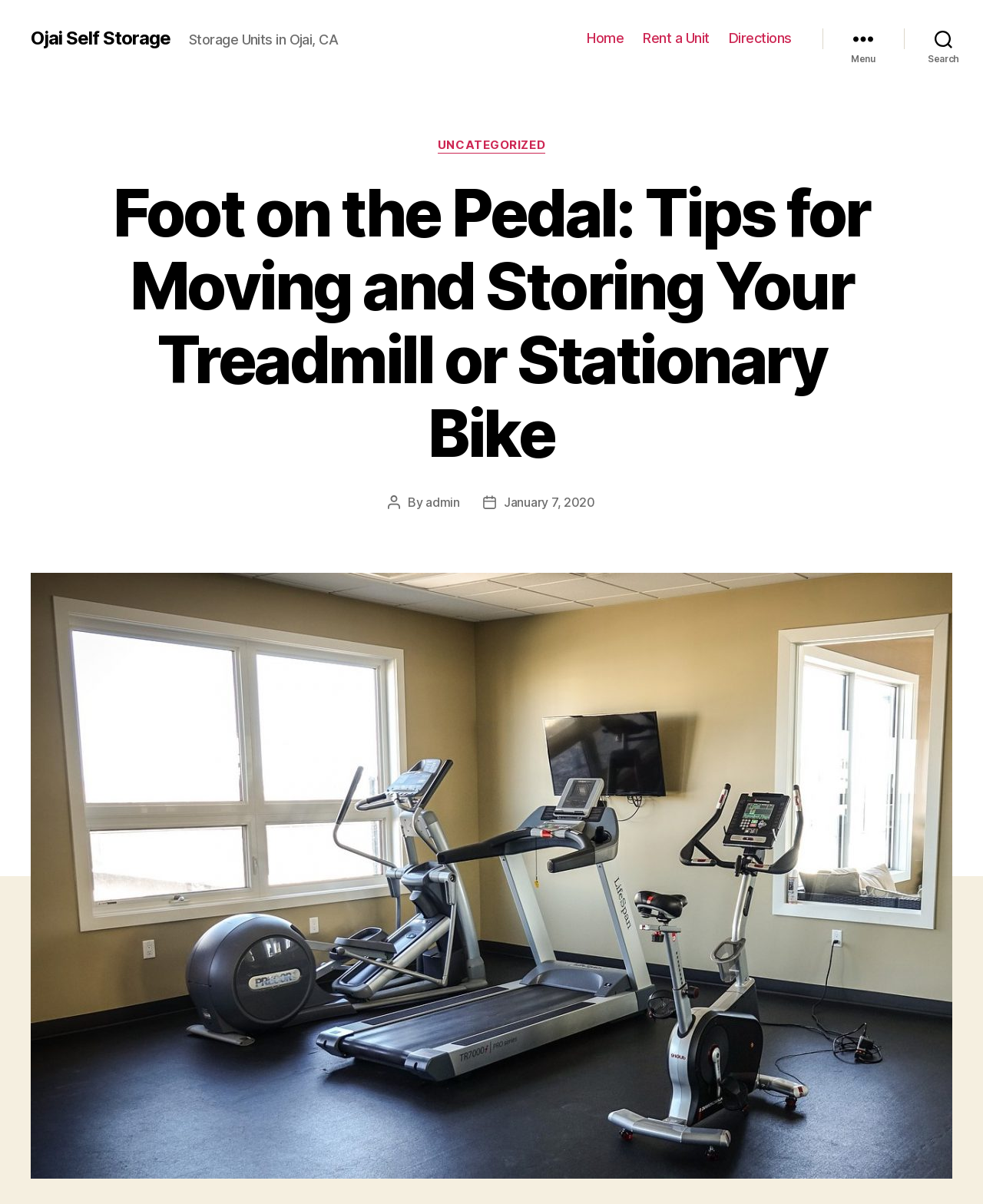Please identify the bounding box coordinates of the element's region that needs to be clicked to fulfill the following instruction: "Read the post by admin". The bounding box coordinates should consist of four float numbers between 0 and 1, i.e., [left, top, right, bottom].

[0.433, 0.411, 0.468, 0.424]